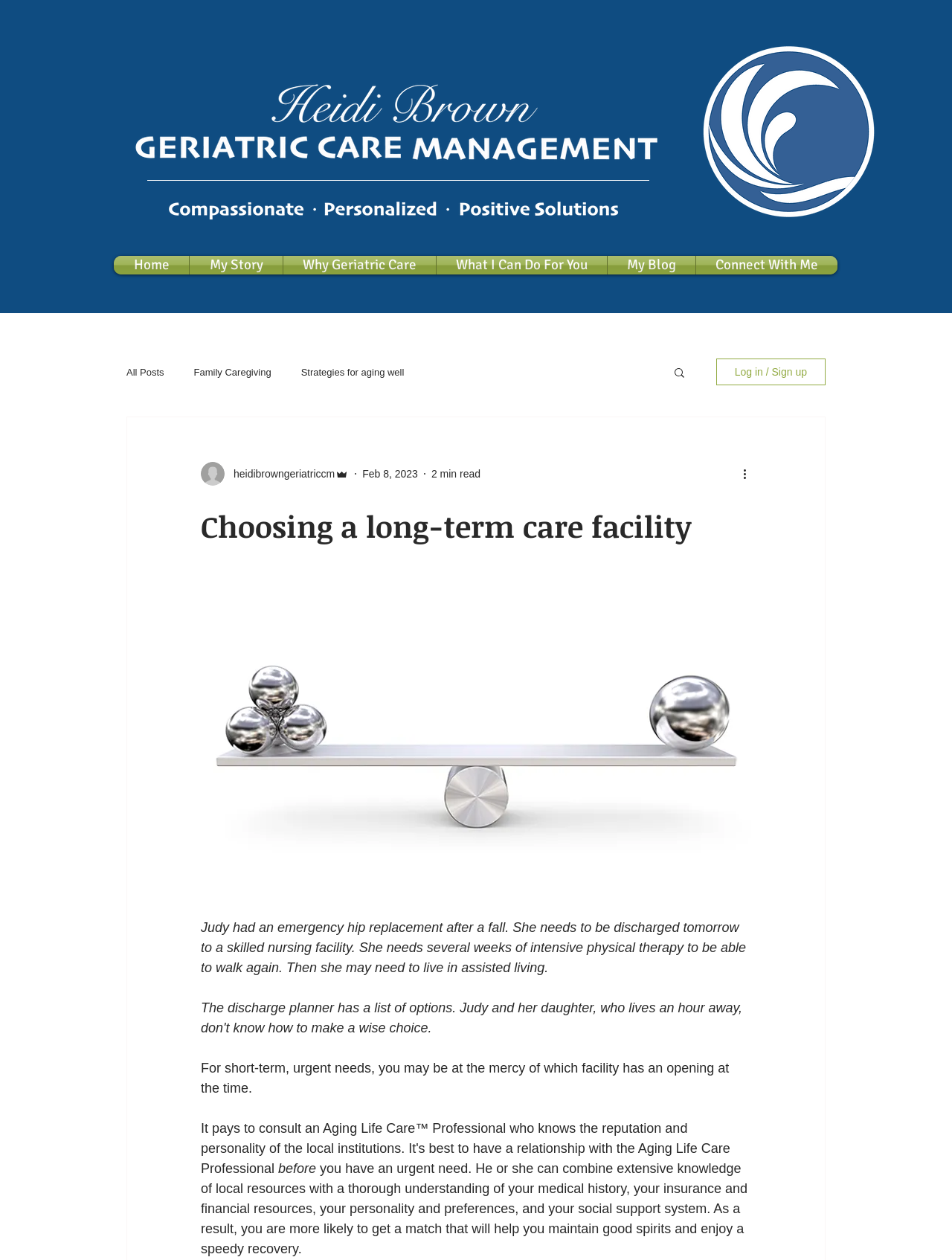Locate the bounding box coordinates of the clickable element to fulfill the following instruction: "Read more about Choosing a long-term care facility". Provide the coordinates as four float numbers between 0 and 1 in the format [left, top, right, bottom].

[0.211, 0.401, 0.789, 0.434]